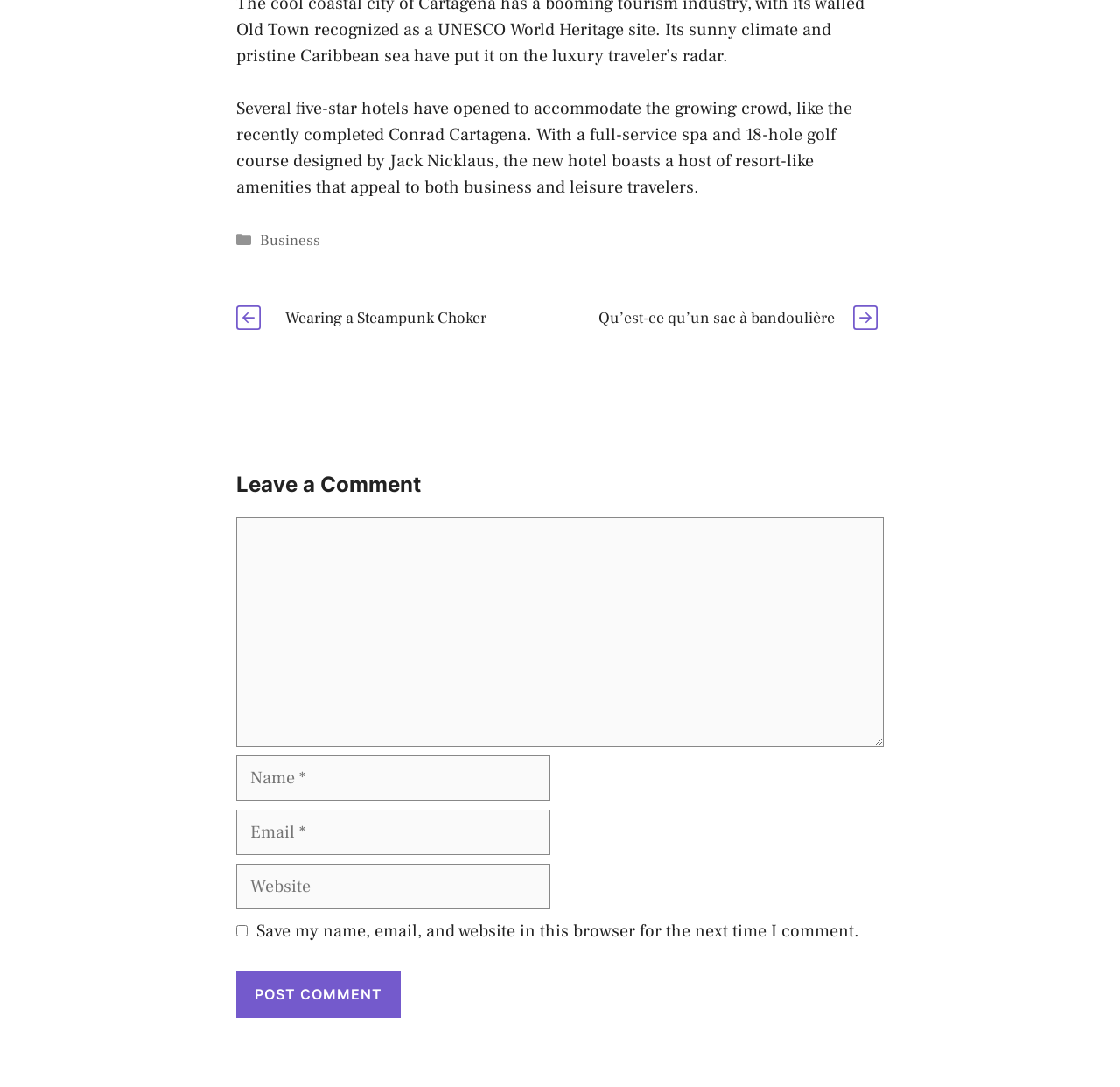Show me the bounding box coordinates of the clickable region to achieve the task as per the instruction: "Click the link to read about Qu’est-ce qu’un sac à bandoulière".

[0.534, 0.283, 0.745, 0.302]